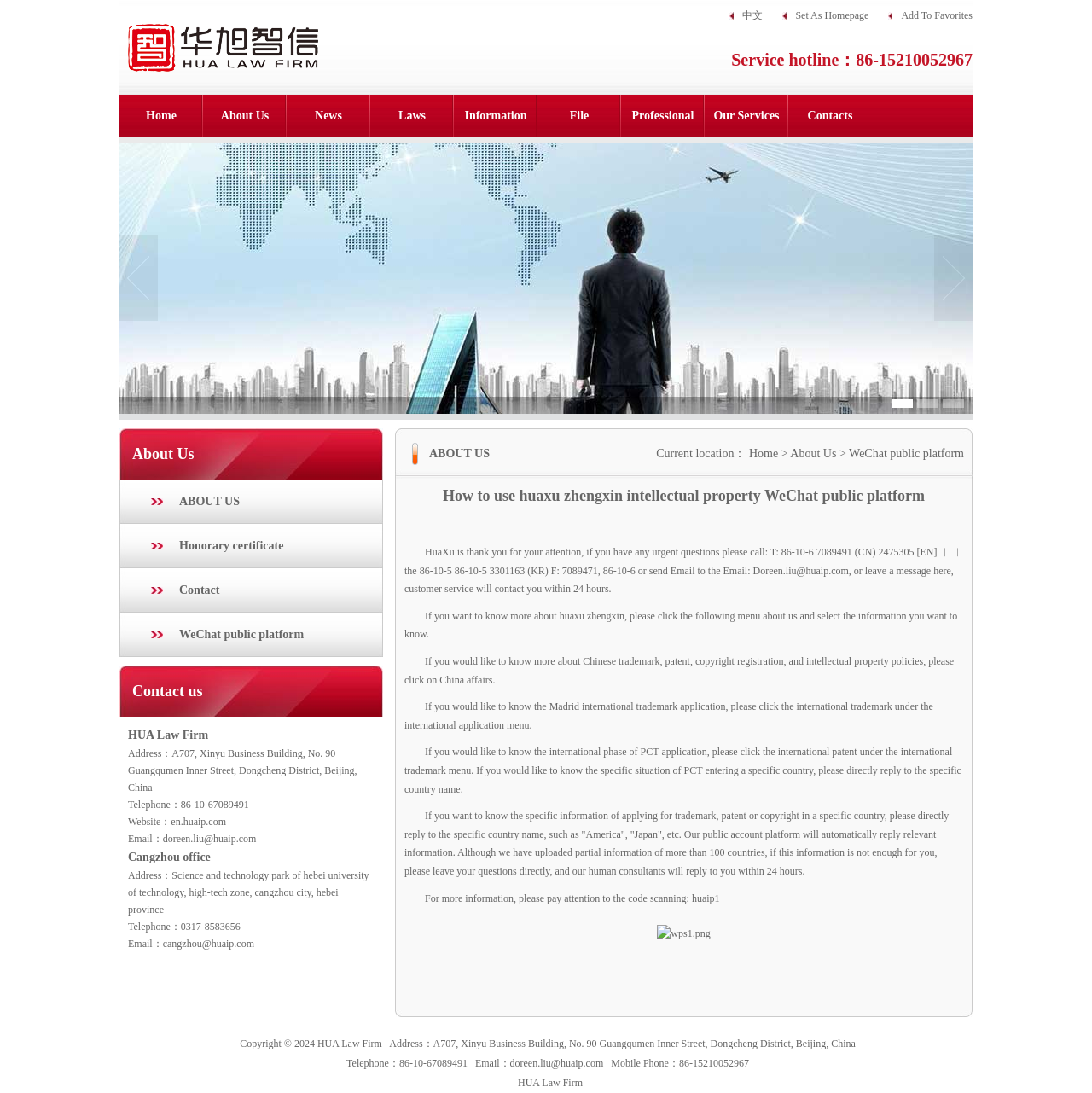Please pinpoint the bounding box coordinates for the region I should click to adhere to this instruction: "Click the 'Home' link".

[0.109, 0.087, 0.186, 0.126]